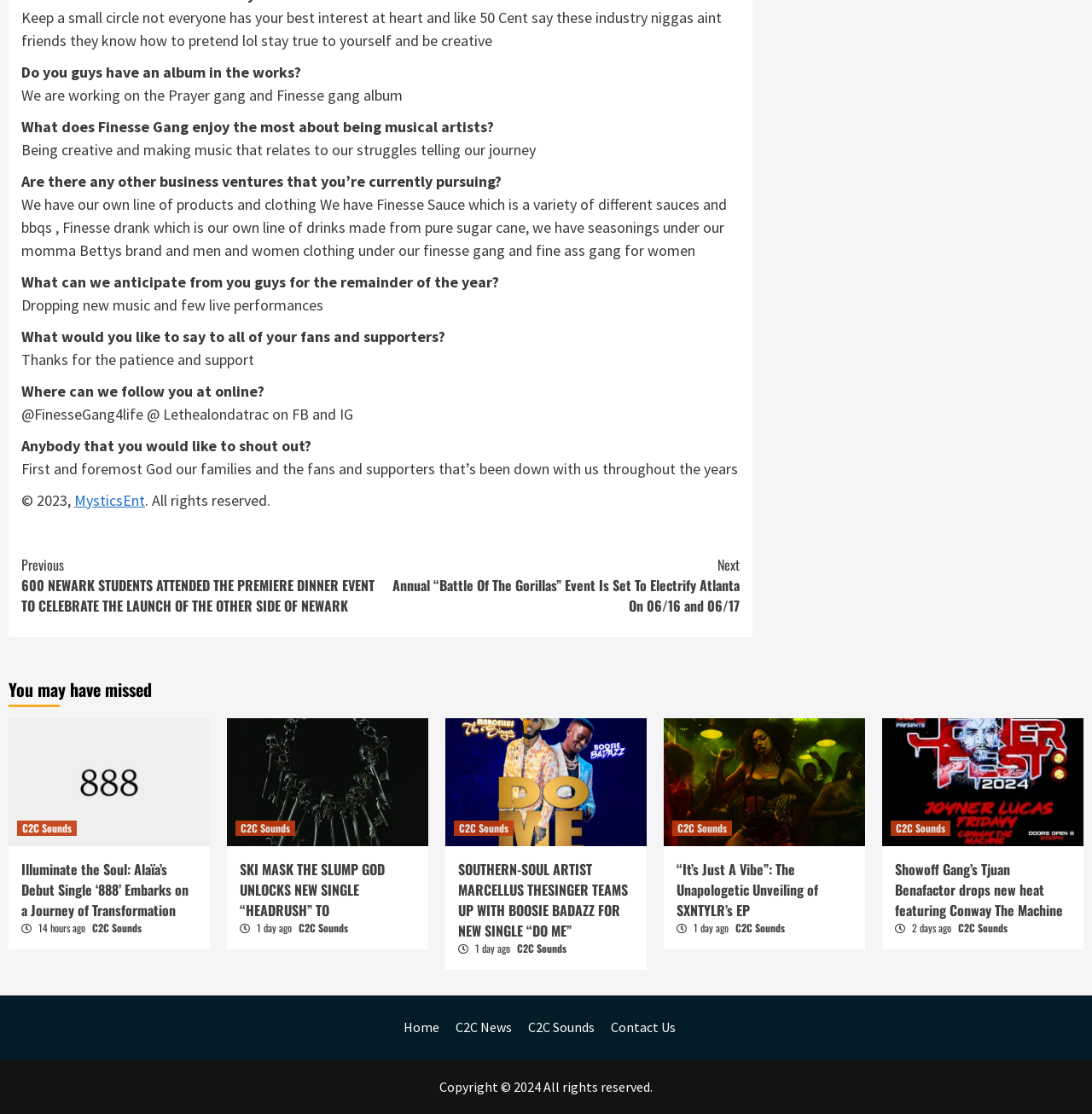Indicate the bounding box coordinates of the clickable region to achieve the following instruction: "Click on 'Continue Reading'."

[0.02, 0.49, 0.677, 0.56]